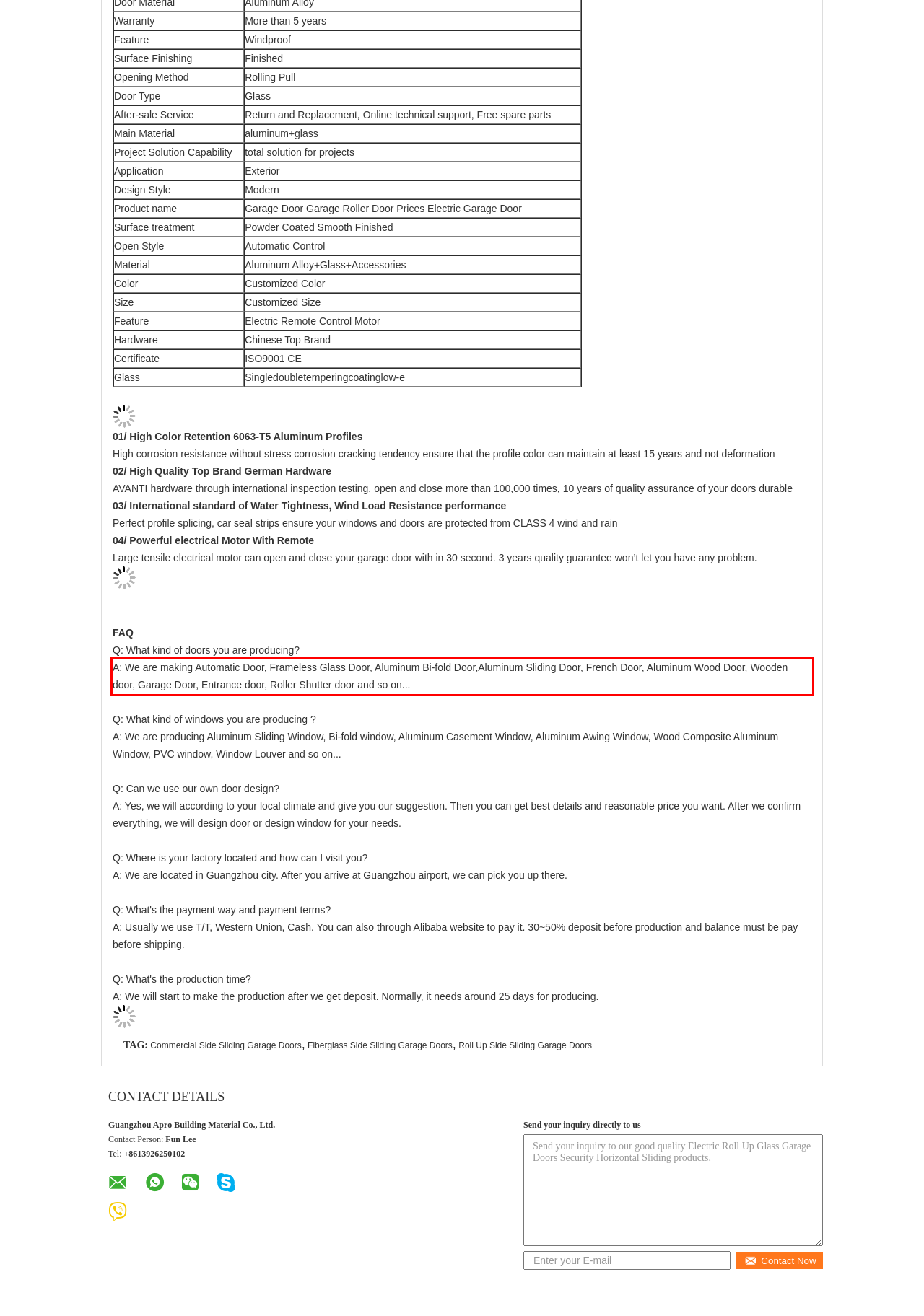The screenshot you have been given contains a UI element surrounded by a red rectangle. Use OCR to read and extract the text inside this red rectangle.

A: We are making Automatic Door, Frameless Glass Door, Aluminum Bi-fold Door,Aluminum Sliding Door, French Door, Aluminum Wood Door, Wooden door, Garage Door, Entrance door, Roller Shutter door and so on...